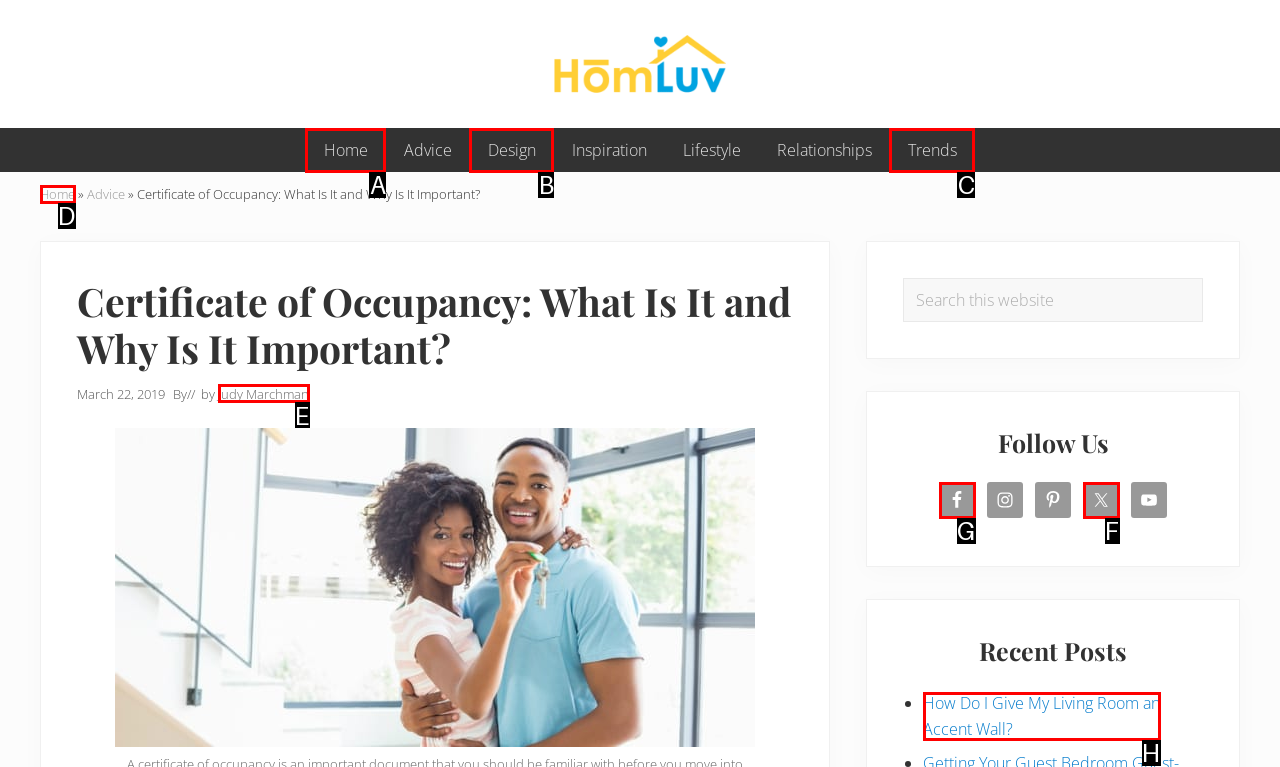Which HTML element should be clicked to complete the task: Follow us on Facebook? Answer with the letter of the corresponding option.

G